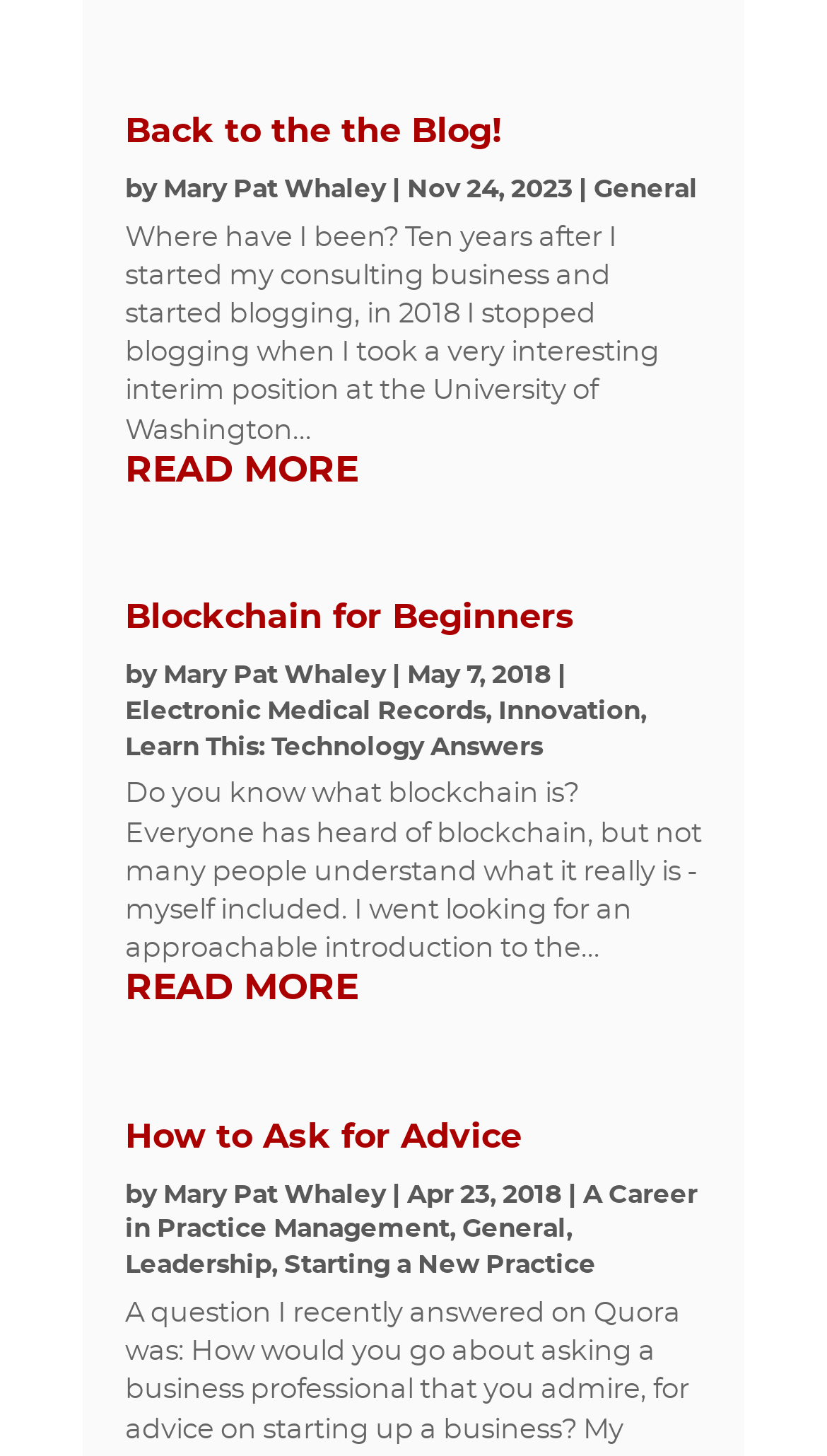What is the title of the third article?
Refer to the screenshot and answer in one word or phrase.

How to Ask for Advice